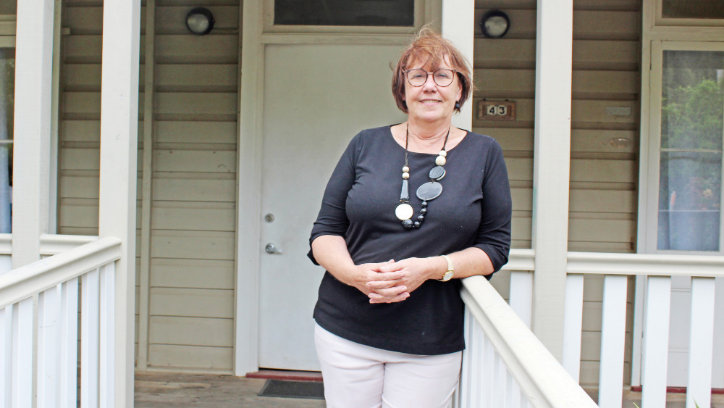Give an in-depth description of what is happening in the image.

The image features a woman standing casually on the porch of a residential home. She has shoulder-length brown hair and wears a black long-sleeve shirt paired with light-colored pants. Adorning her outfit is a distinctive necklace with circular pendants, which adds a touch of personality to her look. The setting is welcoming, with wooden paneling visible on the home's exterior and natural light illuminating the porch. The woman appears confident and approachable, suggesting a moment of casual engagement or conversation. The background shows a door and classic porch elements, enhancing the cozy atmosphere of a home.